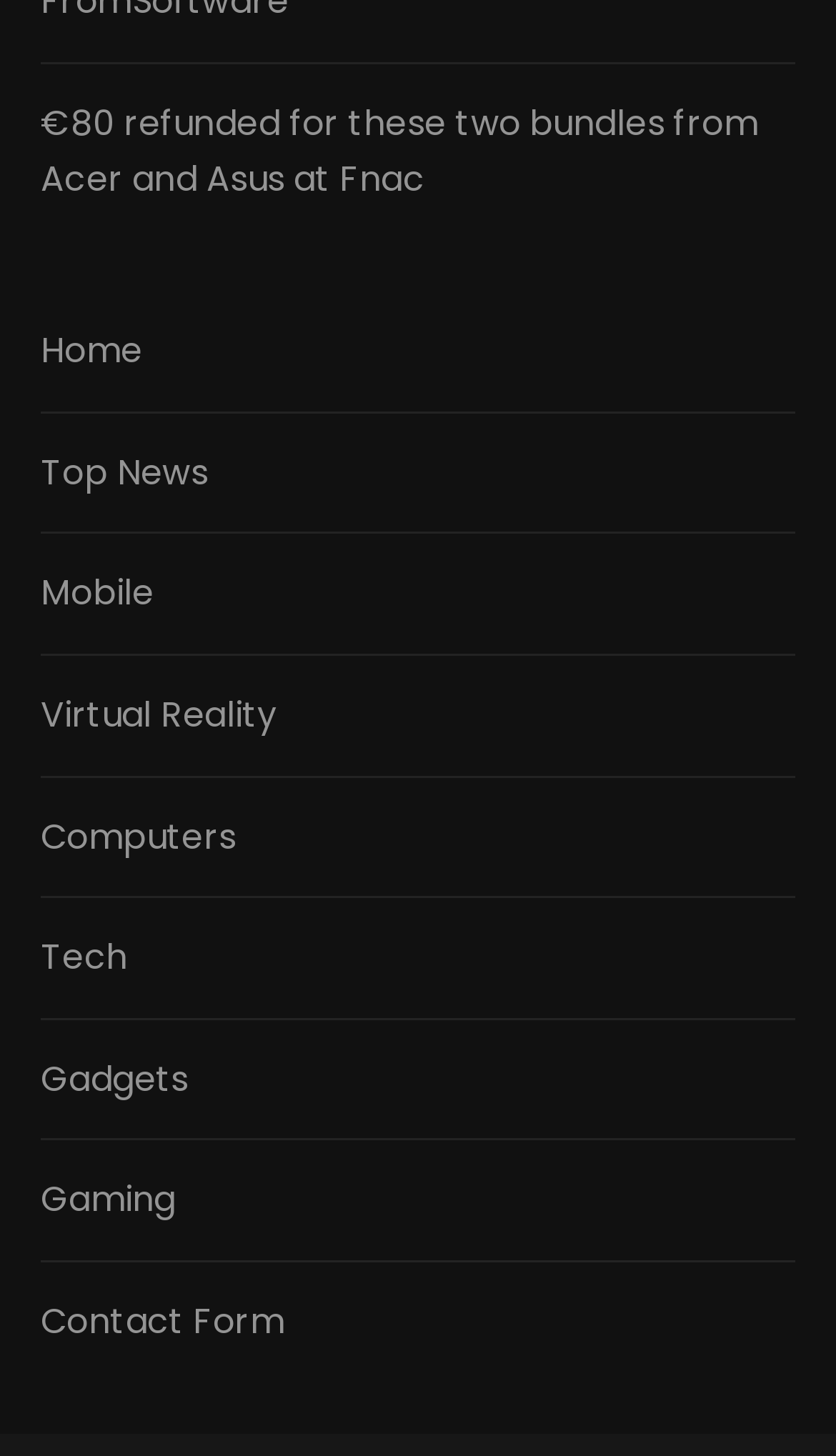Can you find the bounding box coordinates of the area I should click to execute the following instruction: "go to the 'Home' page"?

[0.048, 0.2, 0.952, 0.284]